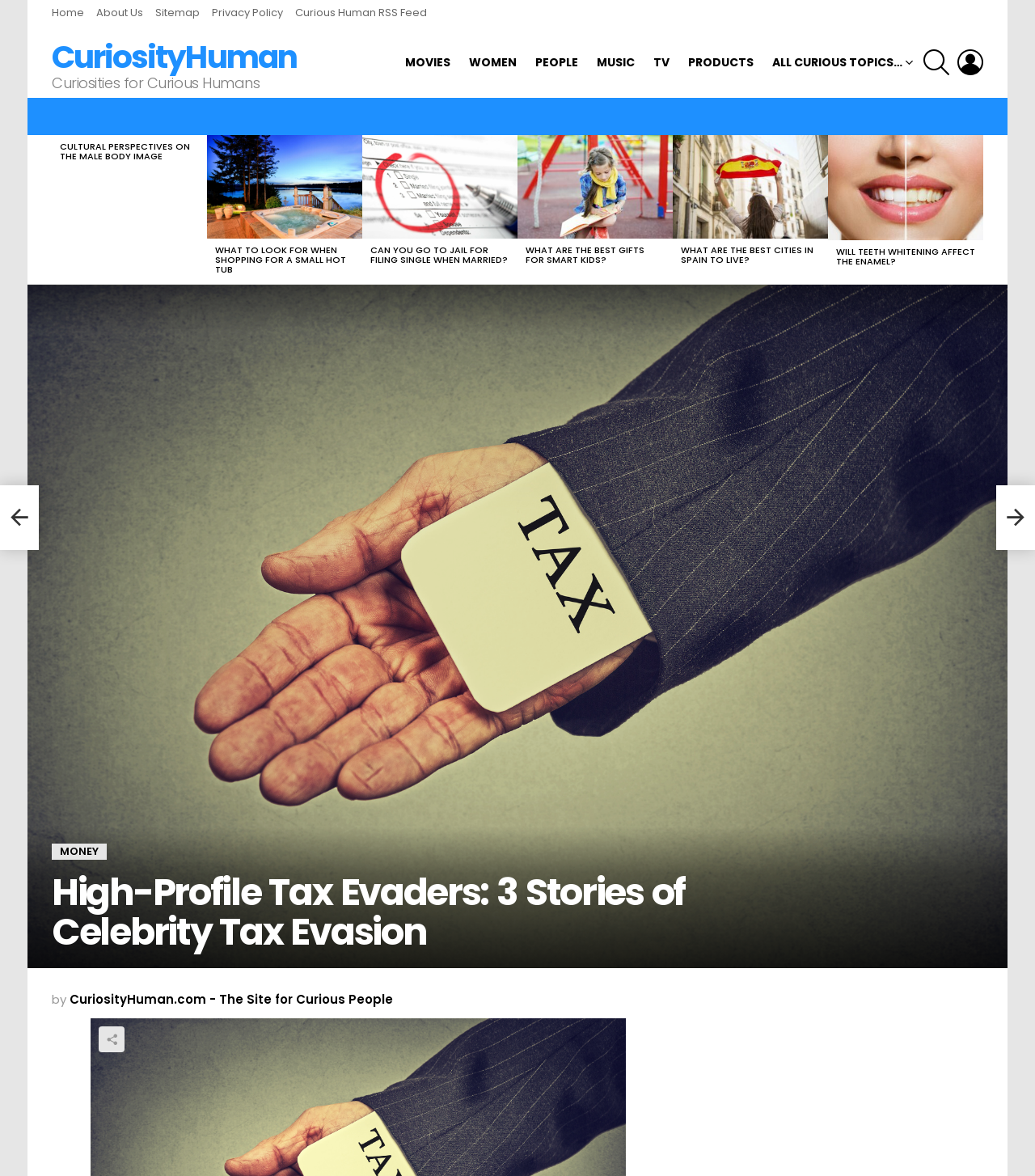Locate and extract the headline of this webpage.

High-Profile Tax Evaders: 3 Stories of Celebrity Tax Evasion